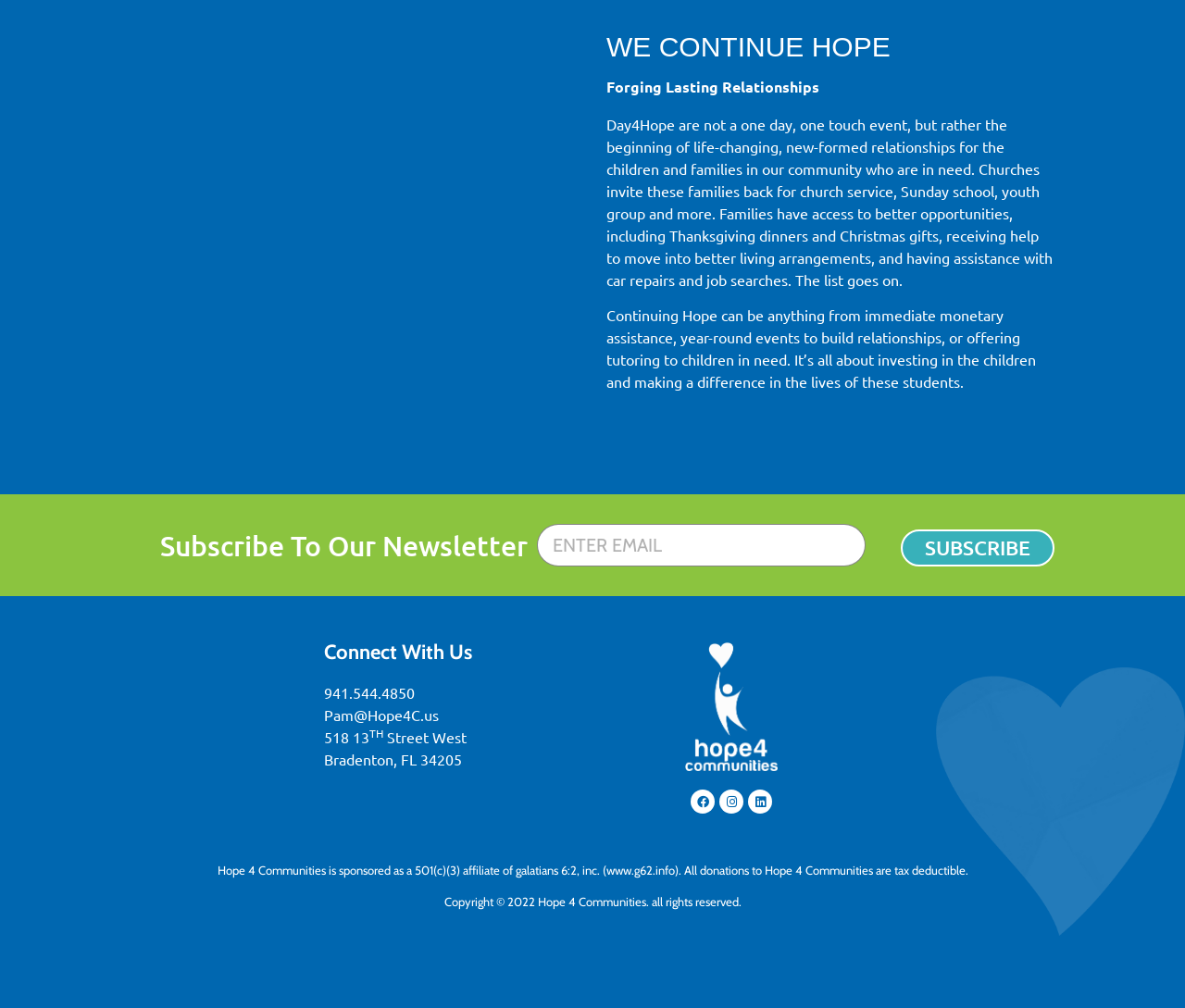Please identify the bounding box coordinates of the element's region that I should click in order to complete the following instruction: "Subscribe to the newsletter". The bounding box coordinates consist of four float numbers between 0 and 1, i.e., [left, top, right, bottom].

[0.453, 0.52, 0.73, 0.562]